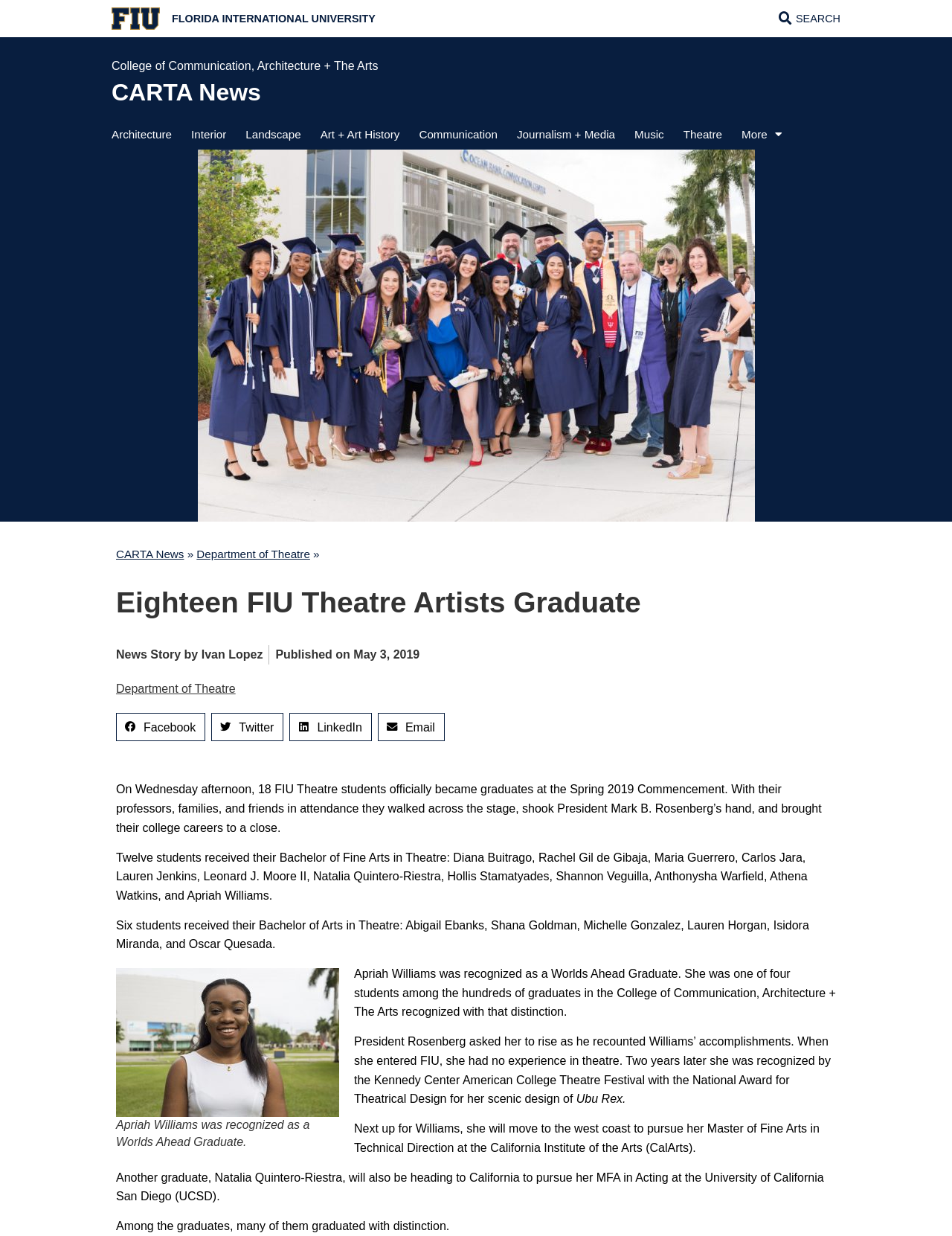Please mark the bounding box coordinates of the area that should be clicked to carry out the instruction: "Search for something".

[0.836, 0.01, 0.883, 0.02]